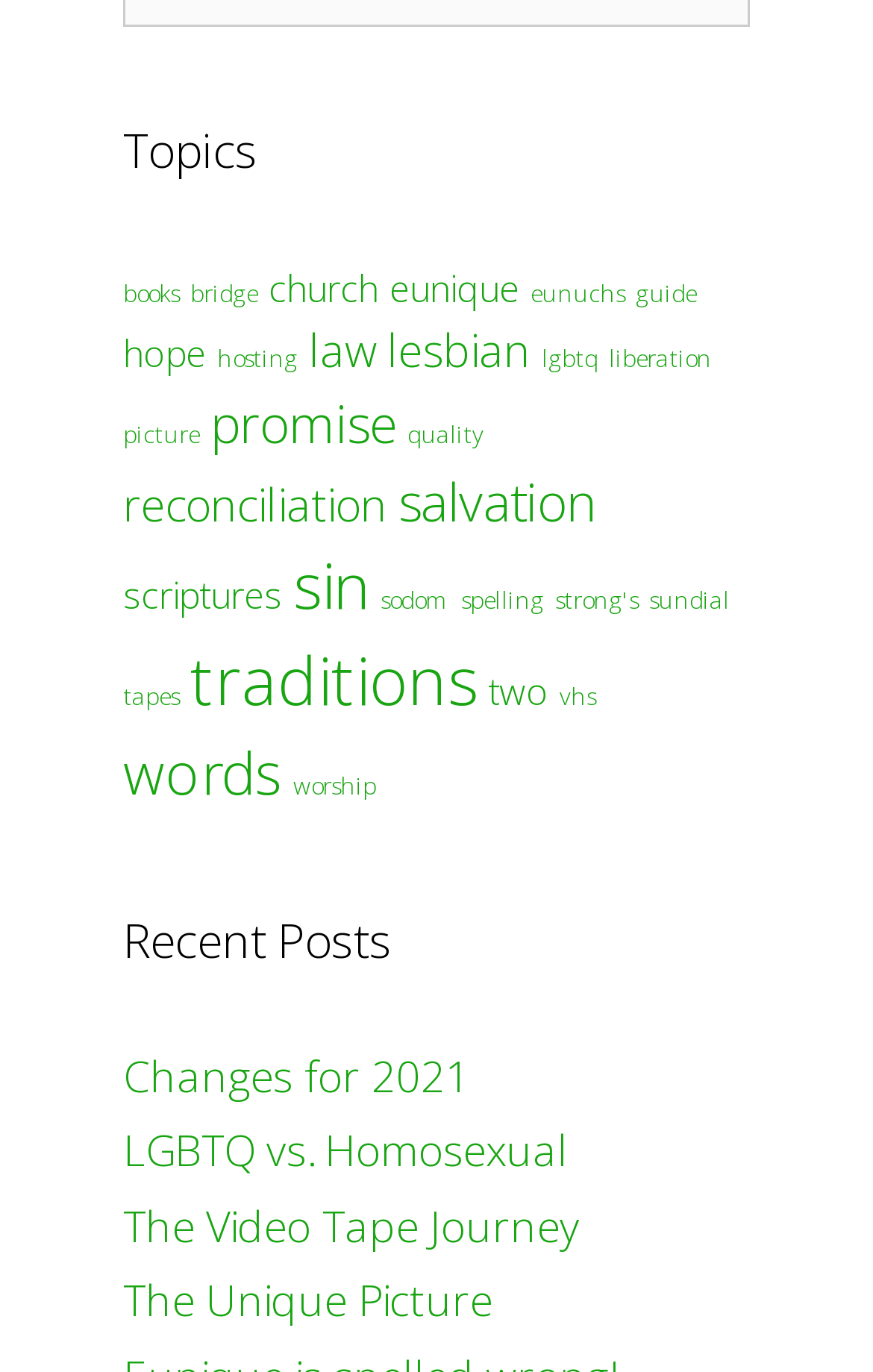Please give the bounding box coordinates of the area that should be clicked to fulfill the following instruction: "Explore the 'promise' topic". The coordinates should be in the format of four float numbers from 0 to 1, i.e., [left, top, right, bottom].

[0.241, 0.282, 0.454, 0.335]